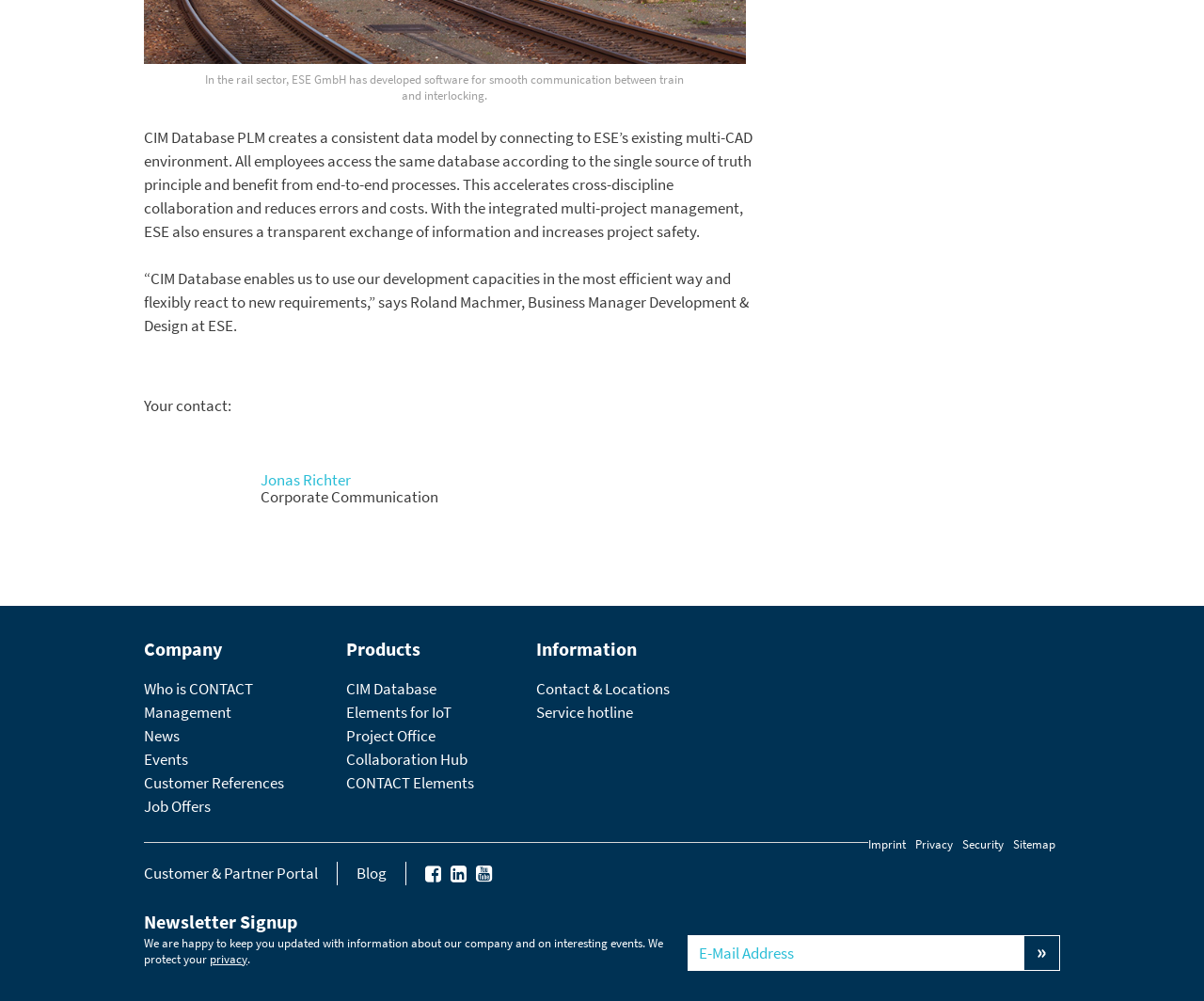What can be done with the newsletter signup?
Make sure to answer the question with a detailed and comprehensive explanation.

The newsletter signup allows users to receive updates about the company and interesting events, as mentioned on the webpage. The company also ensures to protect the user's privacy.